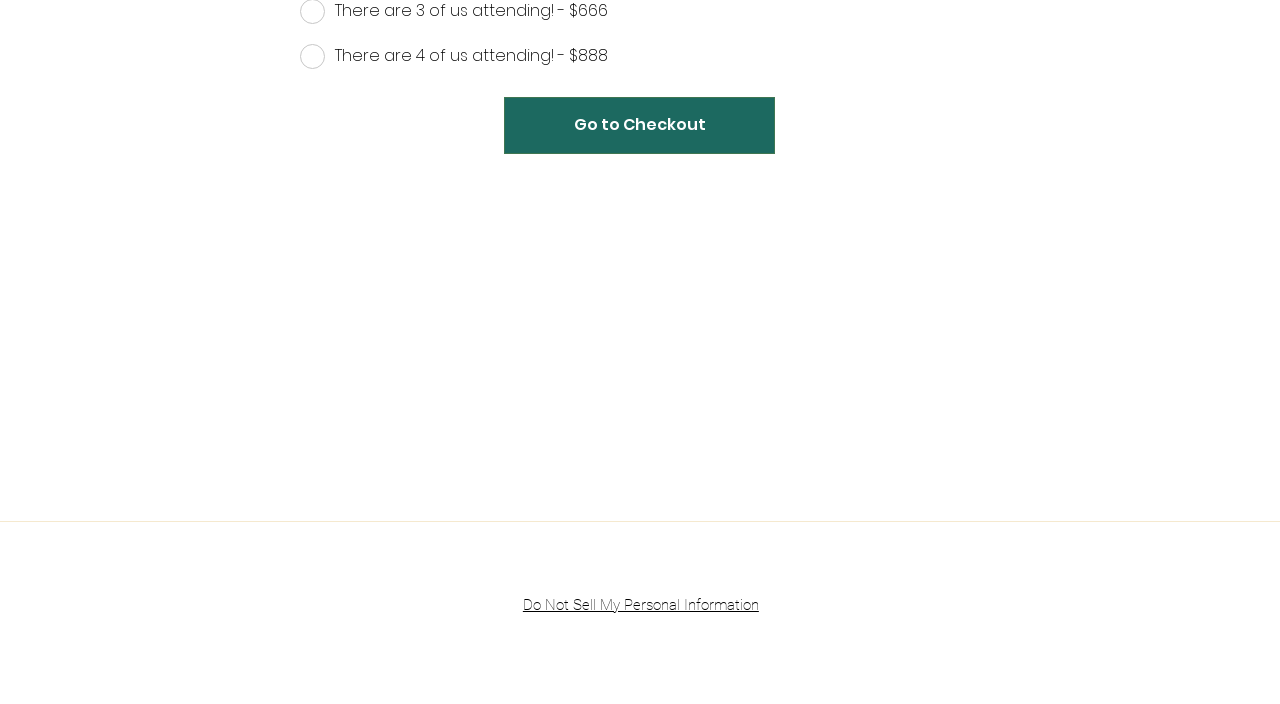Identify the bounding box coordinates for the UI element mentioned here: "info@saddleuplifeskills.com". Provide the coordinates as four float values between 0 and 1, i.e., [left, top, right, bottom].

[0.651, 0.504, 0.784, 0.527]